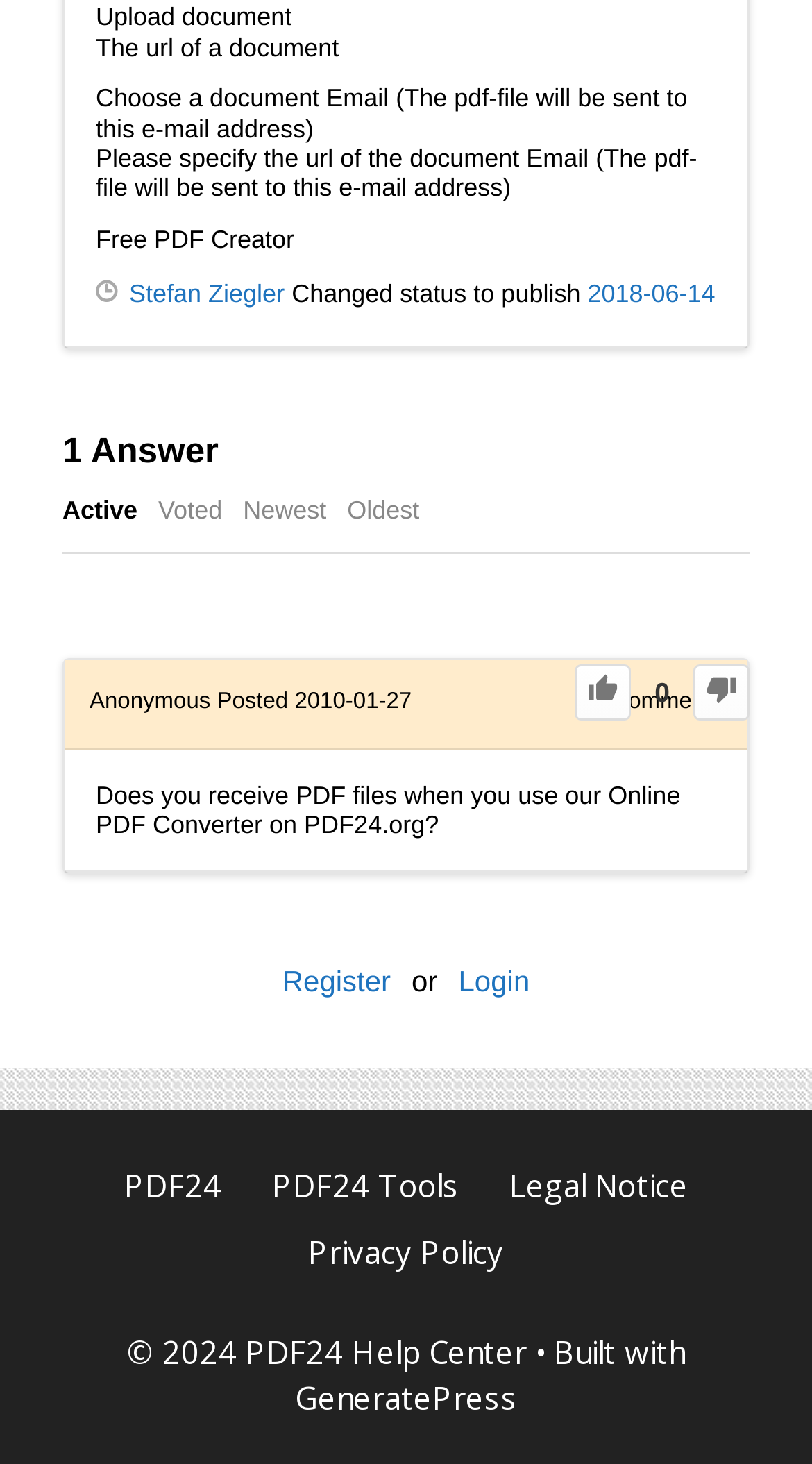Locate the bounding box coordinates of the element to click to perform the following action: 'View the Legal Notice'. The coordinates should be given as four float values between 0 and 1, in the form of [left, top, right, bottom].

[0.627, 0.795, 0.847, 0.823]